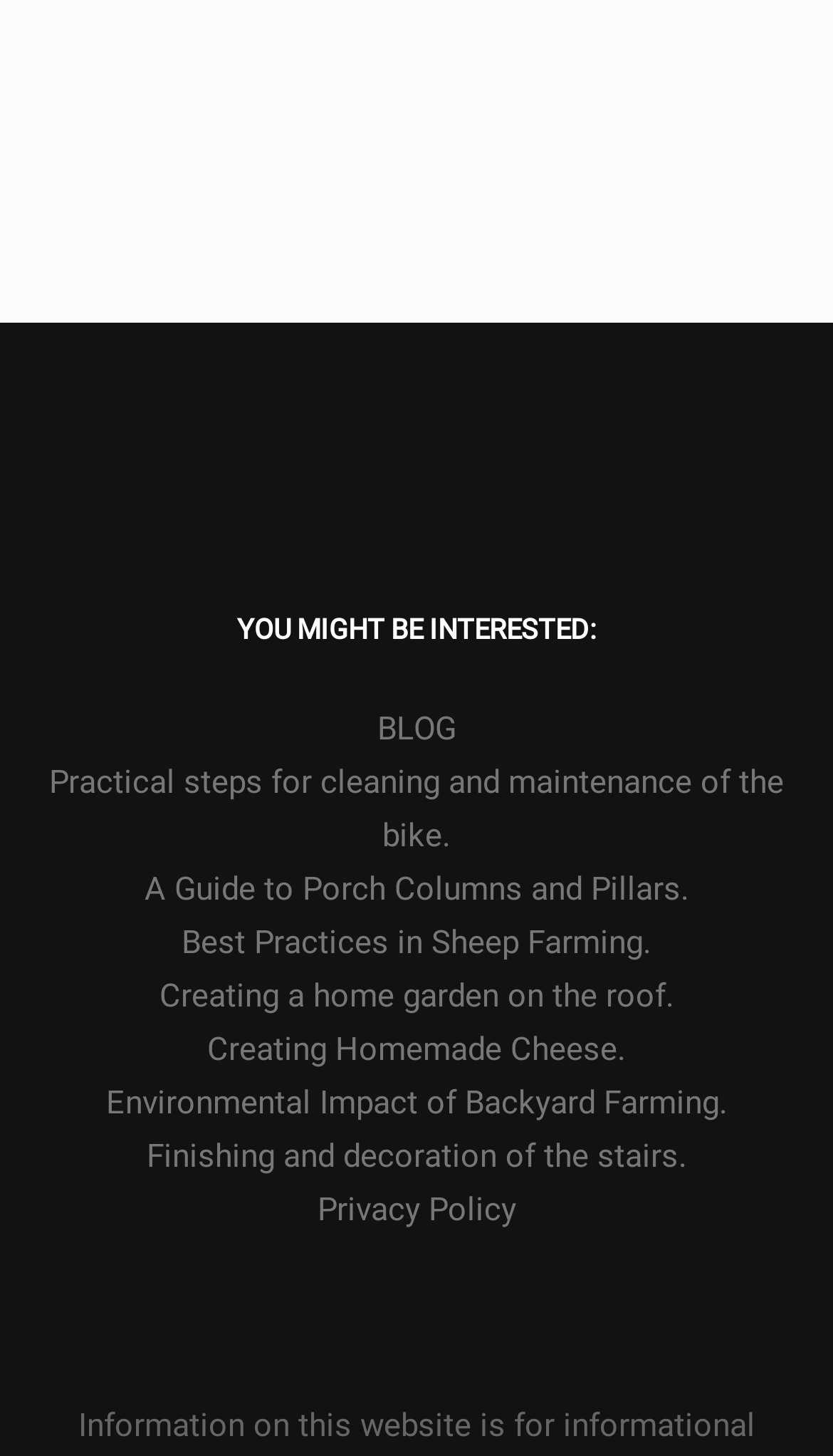How many links are under 'YOU MIGHT BE INTERESTED:'?
Please provide a detailed and comprehensive answer to the question.

I counted the number of links starting from 'Practical steps for cleaning and maintenance of the bike.' to 'Finishing and decoration of the stairs.' which are 9 links in total.